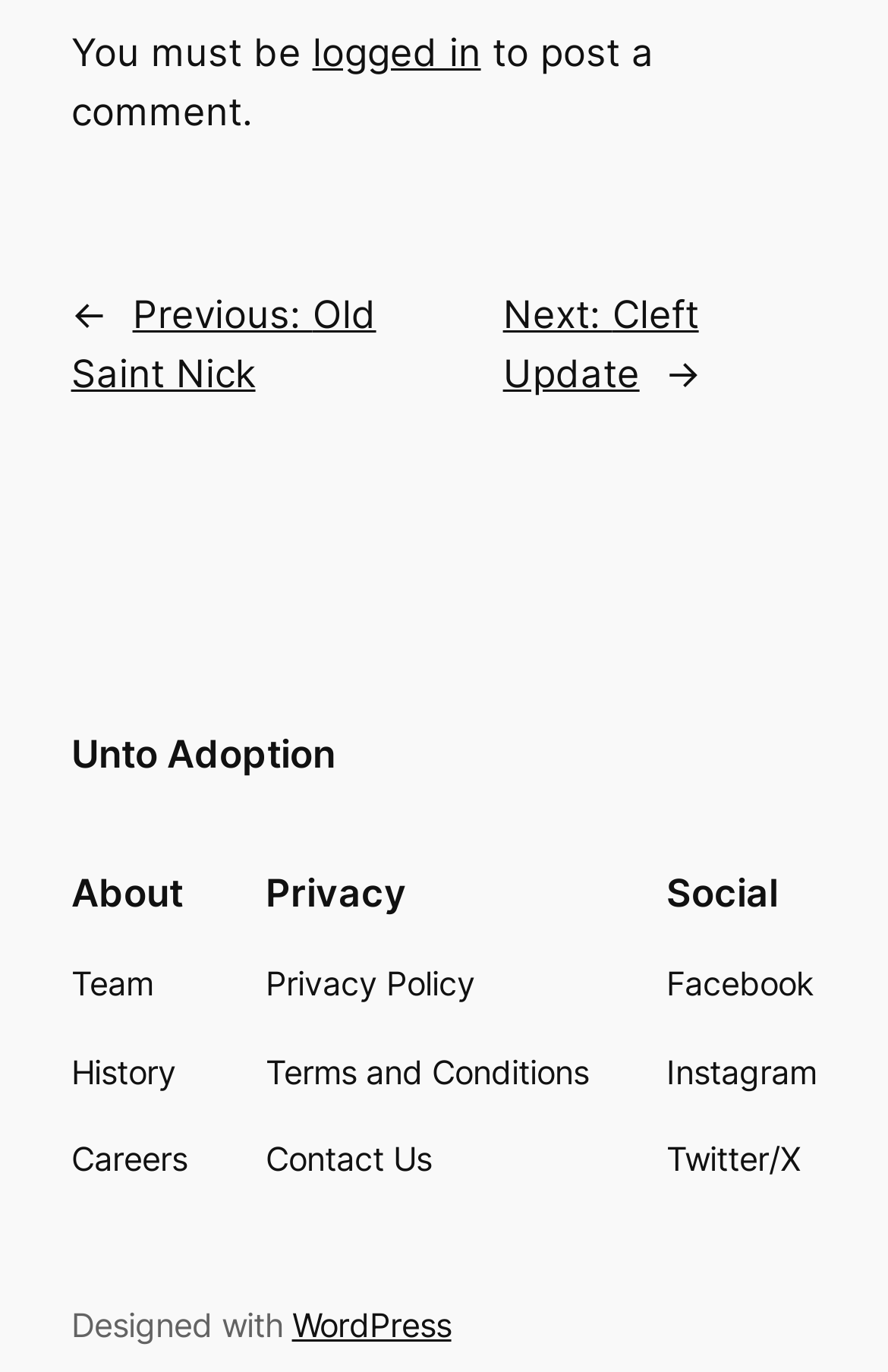What is the purpose of the 'About' section?
Answer the question based on the image using a single word or a brief phrase.

To provide information about the team, history, and careers